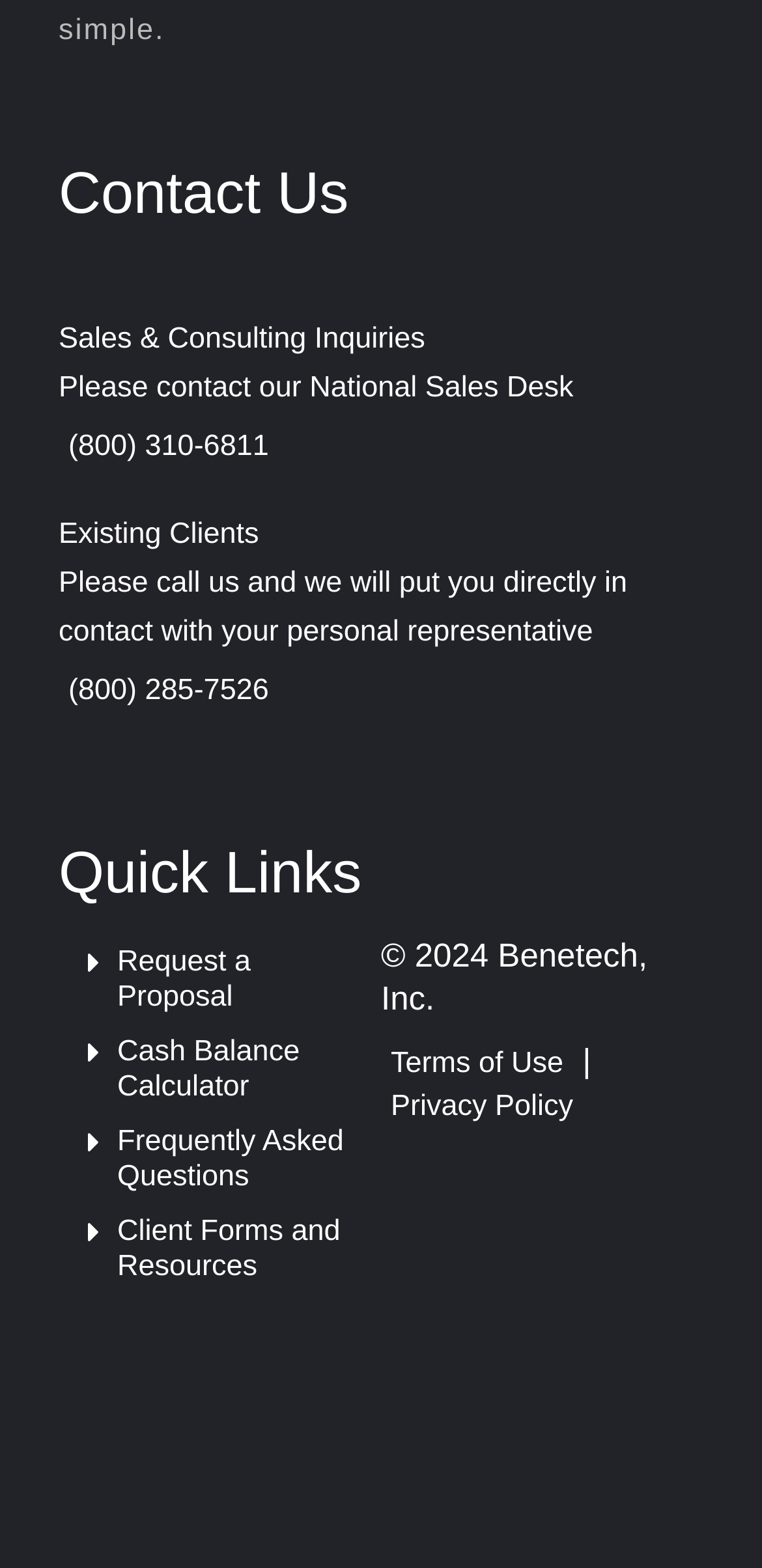Provide a thorough and detailed response to the question by examining the image: 
What is the purpose of the 'Quick Links' section?

The 'Quick Links' section is a heading element that contains several link elements, including 'Request a Proposal', 'Cash Balance Calculator', 'Frequently Asked Questions', and 'Client Forms and Resources'. The purpose of this section is to provide quick access to these various resources.